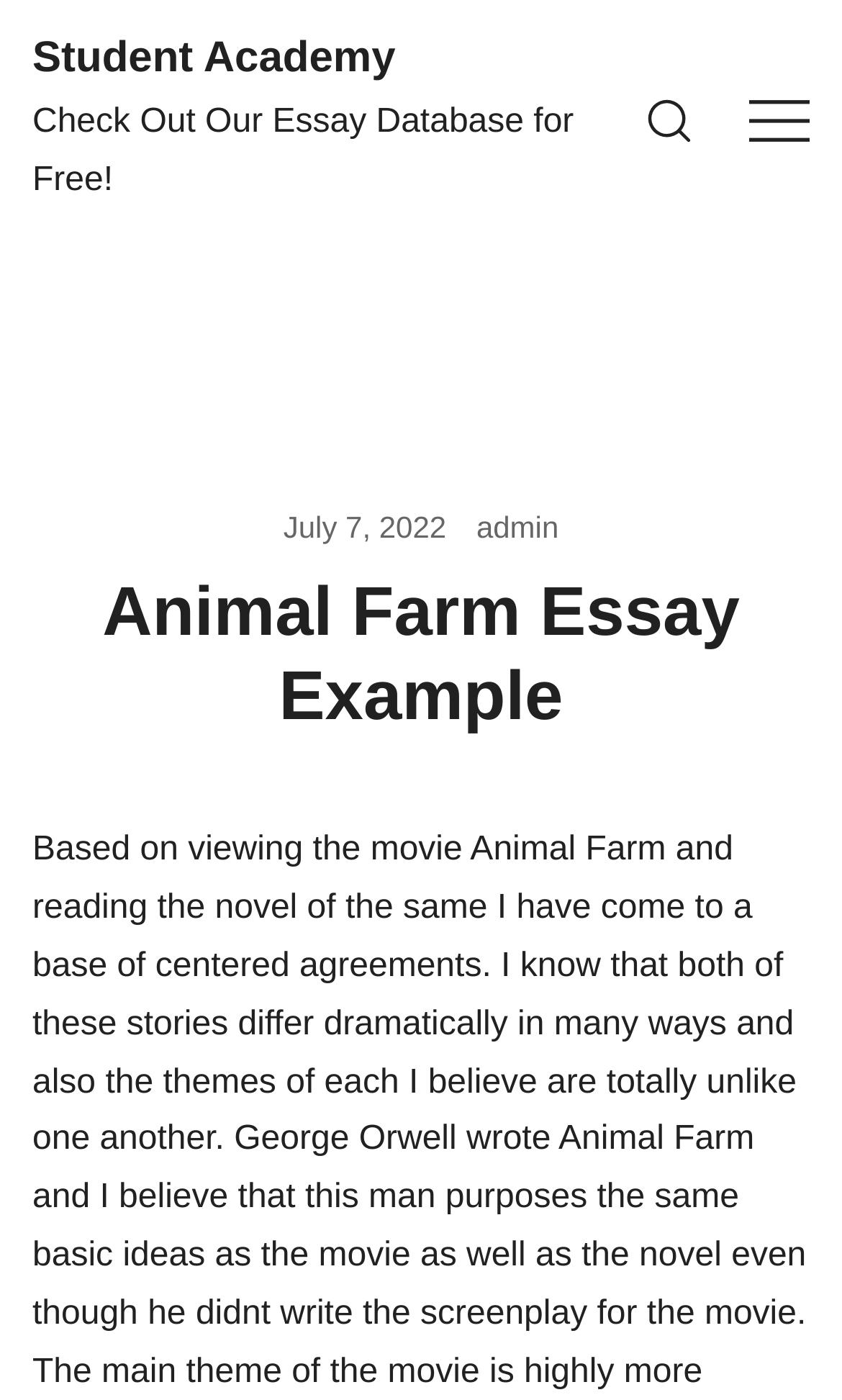Respond to the following query with just one word or a short phrase: 
What is the purpose of the webpage?

To provide an essay example